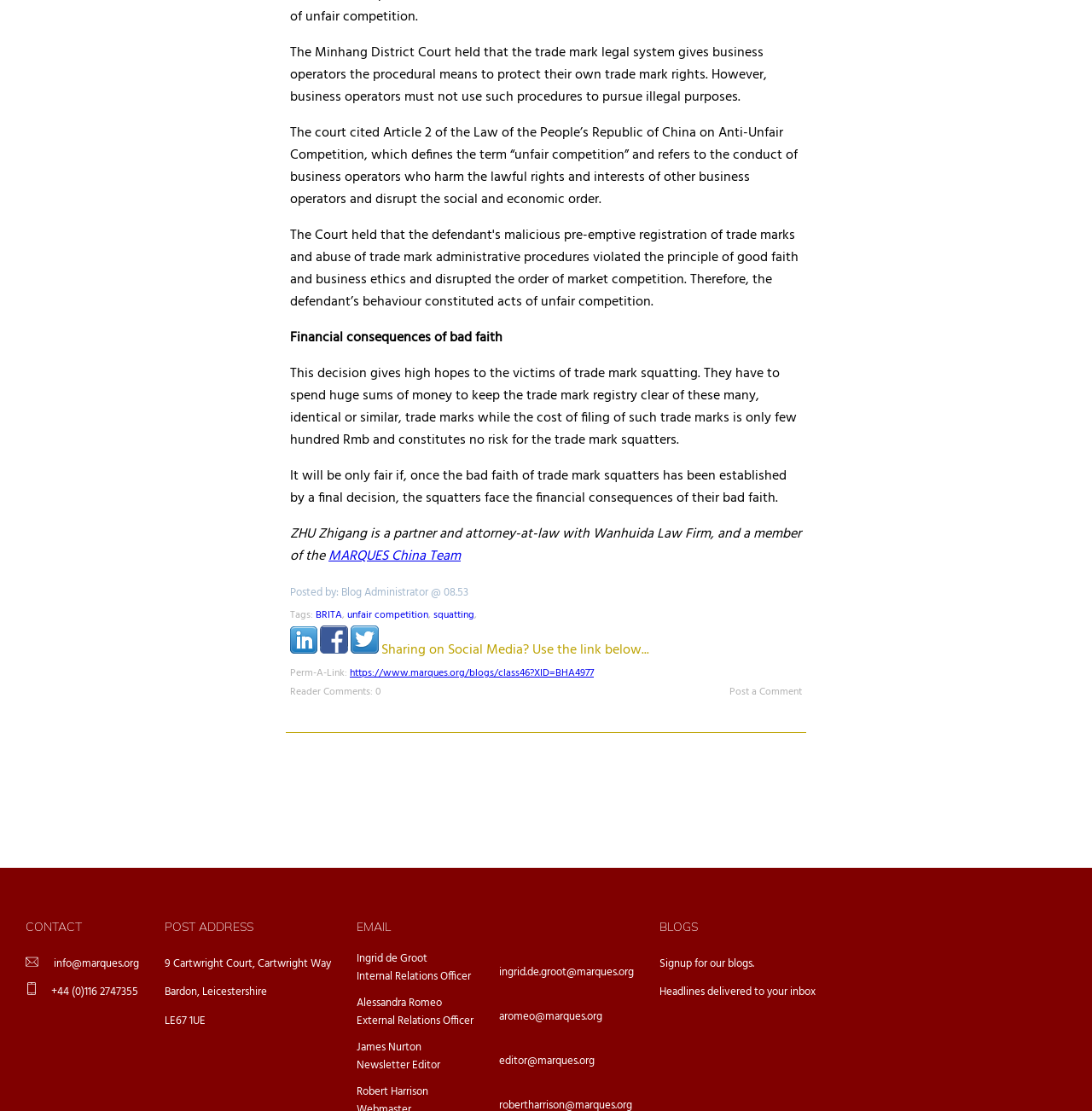Using the format (top-left x, top-left y, bottom-right x, bottom-right y), and given the element description, identify the bounding box coordinates within the screenshot: Vintage Instruments

None